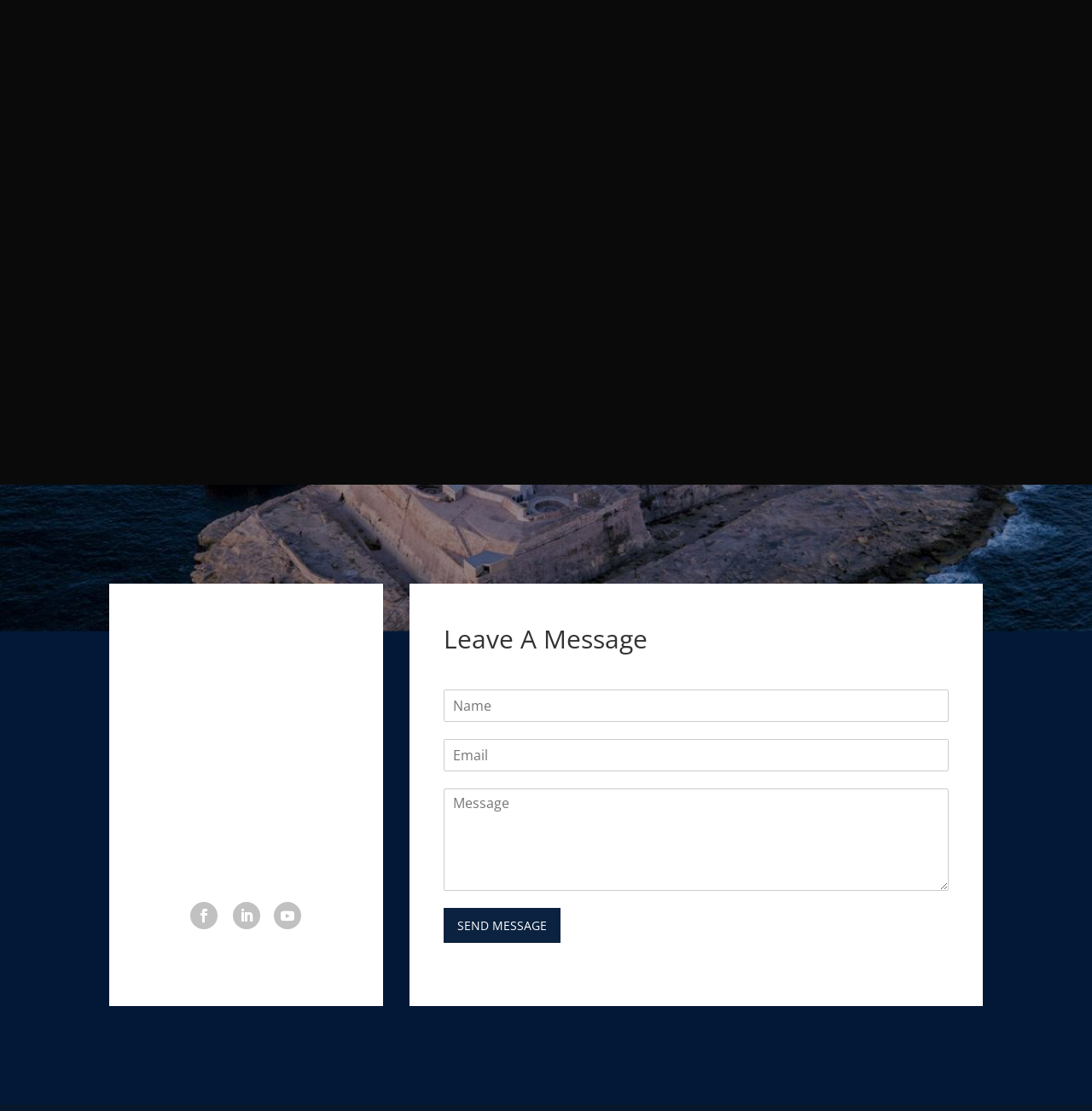Give a one-word or short phrase answer to this question: 
What is the email address for contact?

info@247pay.eu